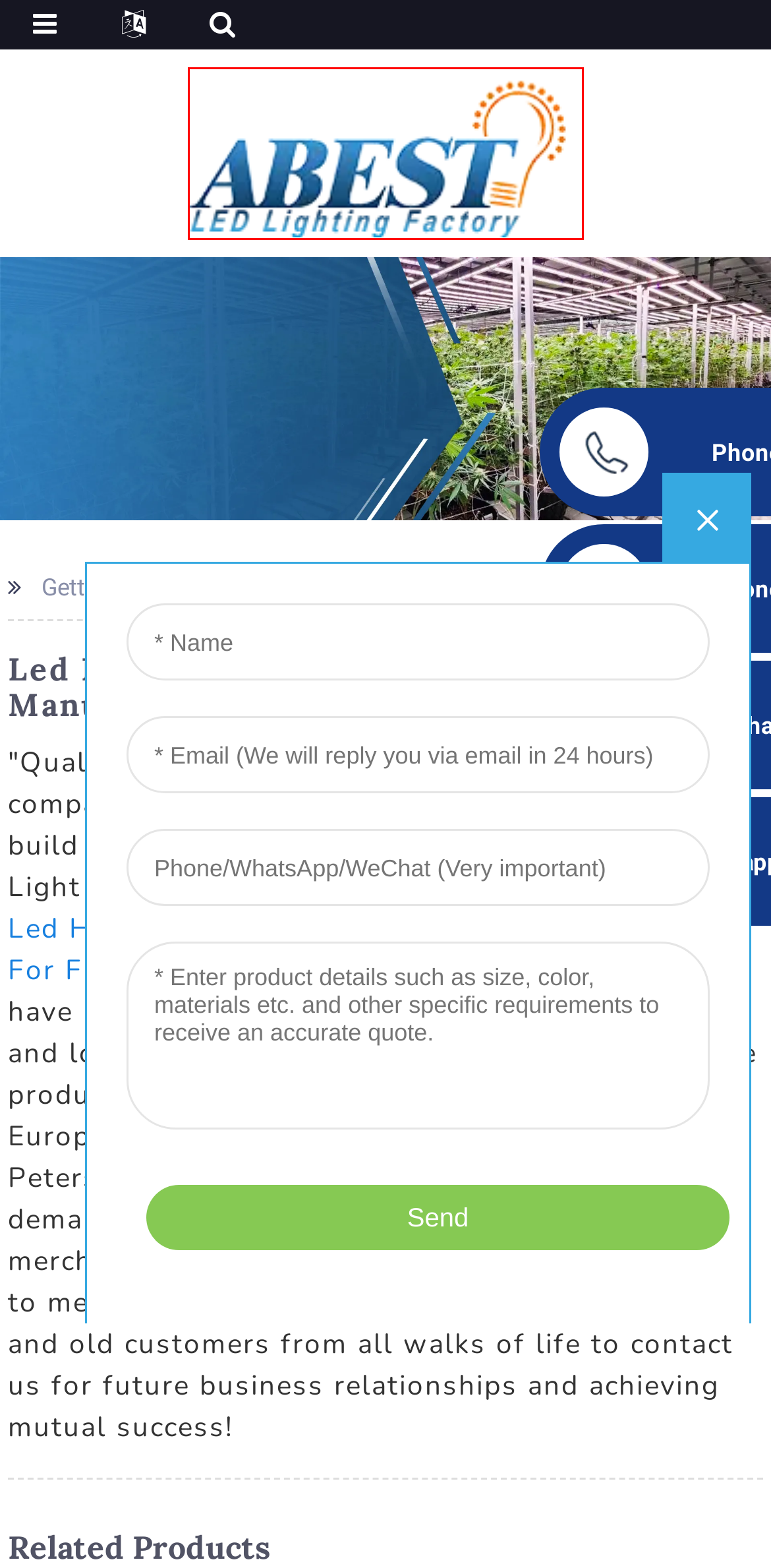Given a screenshot of a webpage with a red bounding box around an element, choose the most appropriate webpage description for the new page displayed after clicking the element within the bounding box. Here are the candidates:
A. Emergency Lighting - Abest Lighting Co., Ltd.
B. High Yield LED Grow Lights|Balanced PPFD,UV/IR ind. Control|Abest
C. Linear High Bay Light
D. China 680w grow light bar factory and manufacturers | Abest
E. Led Tunable
F. China A2002 MINI LED TRI-PROOF LIGHTS factory and manufacturers | Abest
G. Lights By Linear
H. LED Grow Light Tube

B